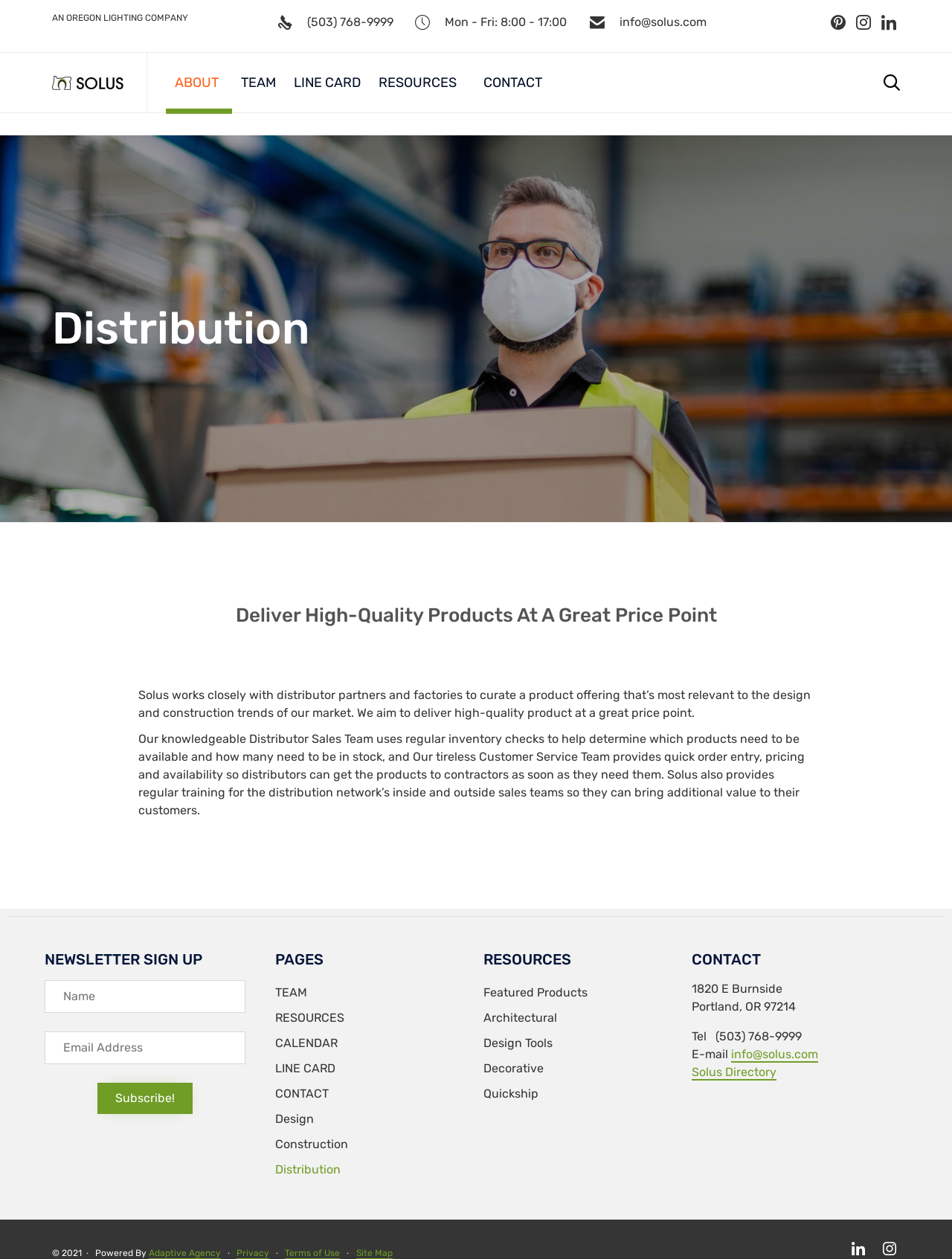Locate the bounding box coordinates of the clickable area to execute the instruction: "Click the 'ABOUT' link". Provide the coordinates as four float numbers between 0 and 1, represented as [left, top, right, bottom].

[0.174, 0.042, 0.244, 0.089]